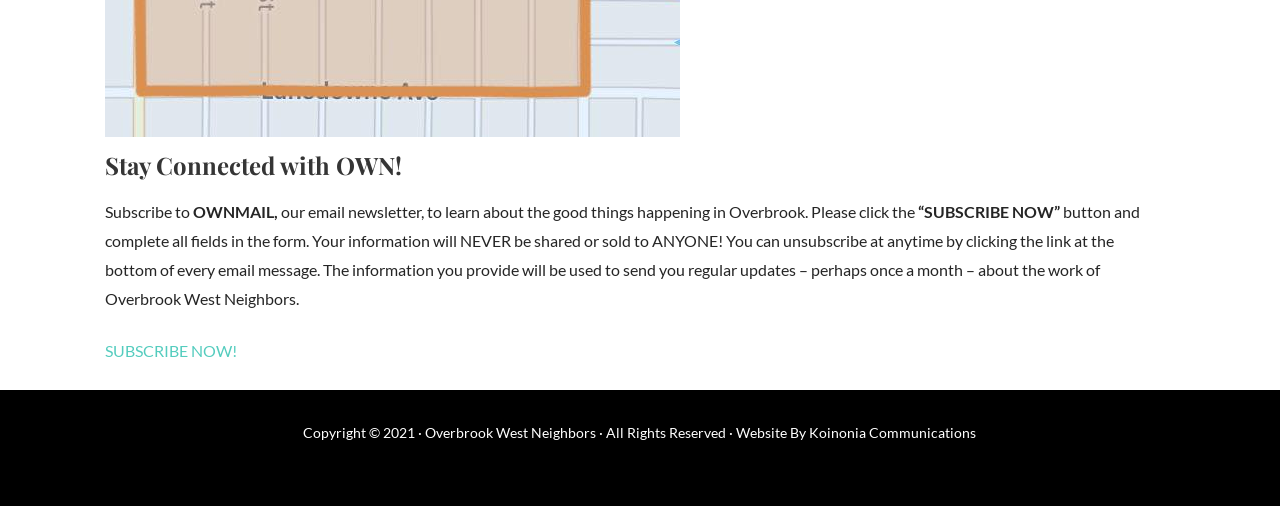Using details from the image, please answer the following question comprehensively:
What is the organization behind the website?

The copyright information at the bottom of the page states 'Copyright © 2021 · Overbrook West Neighbors · All Rights Reserved · Website By Koinonia Communications', indicating that the organization behind the website is Overbrook West Neighbors.